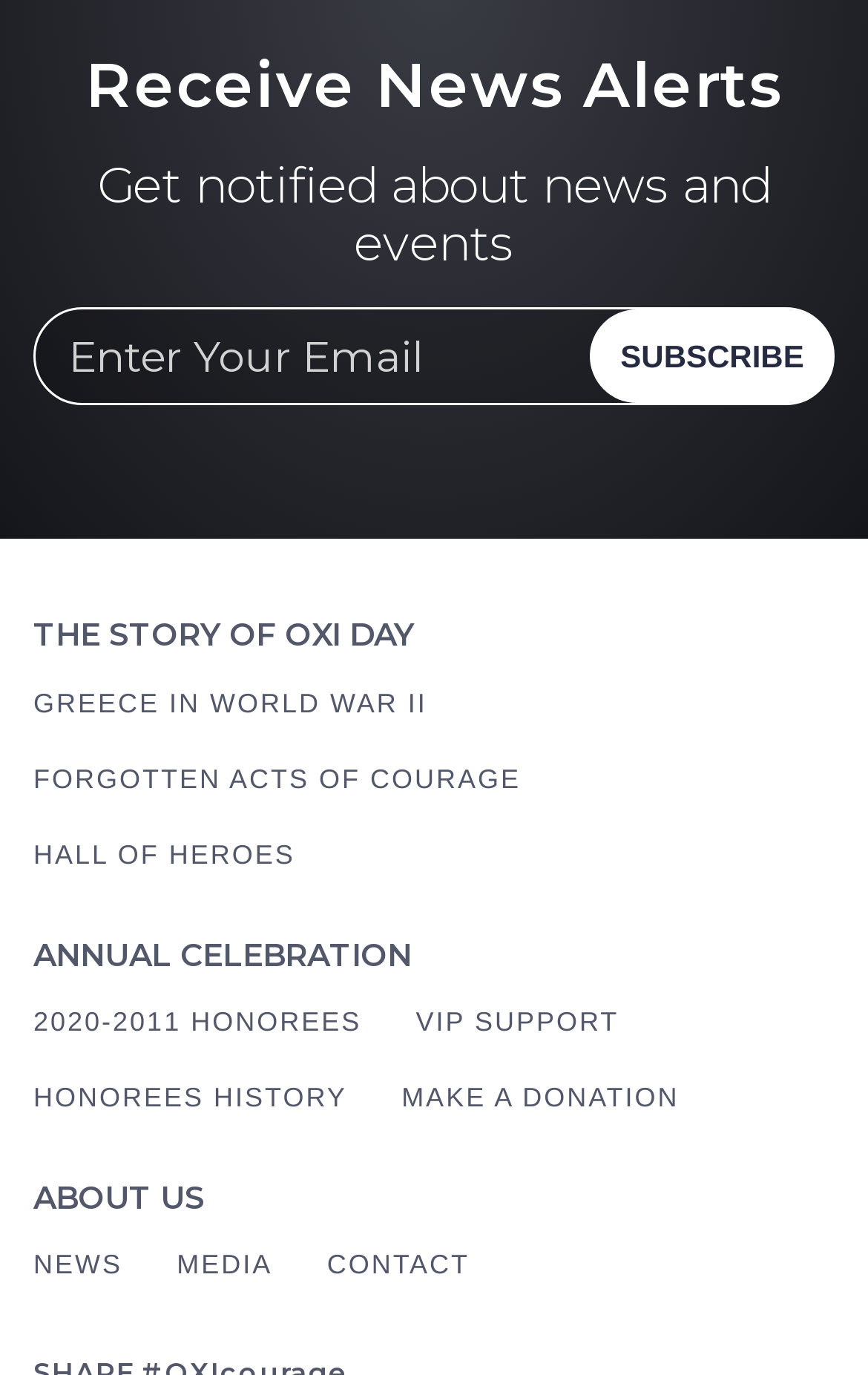Find the bounding box coordinates for the element described here: "Greece in World War II".

[0.038, 0.496, 0.492, 0.526]